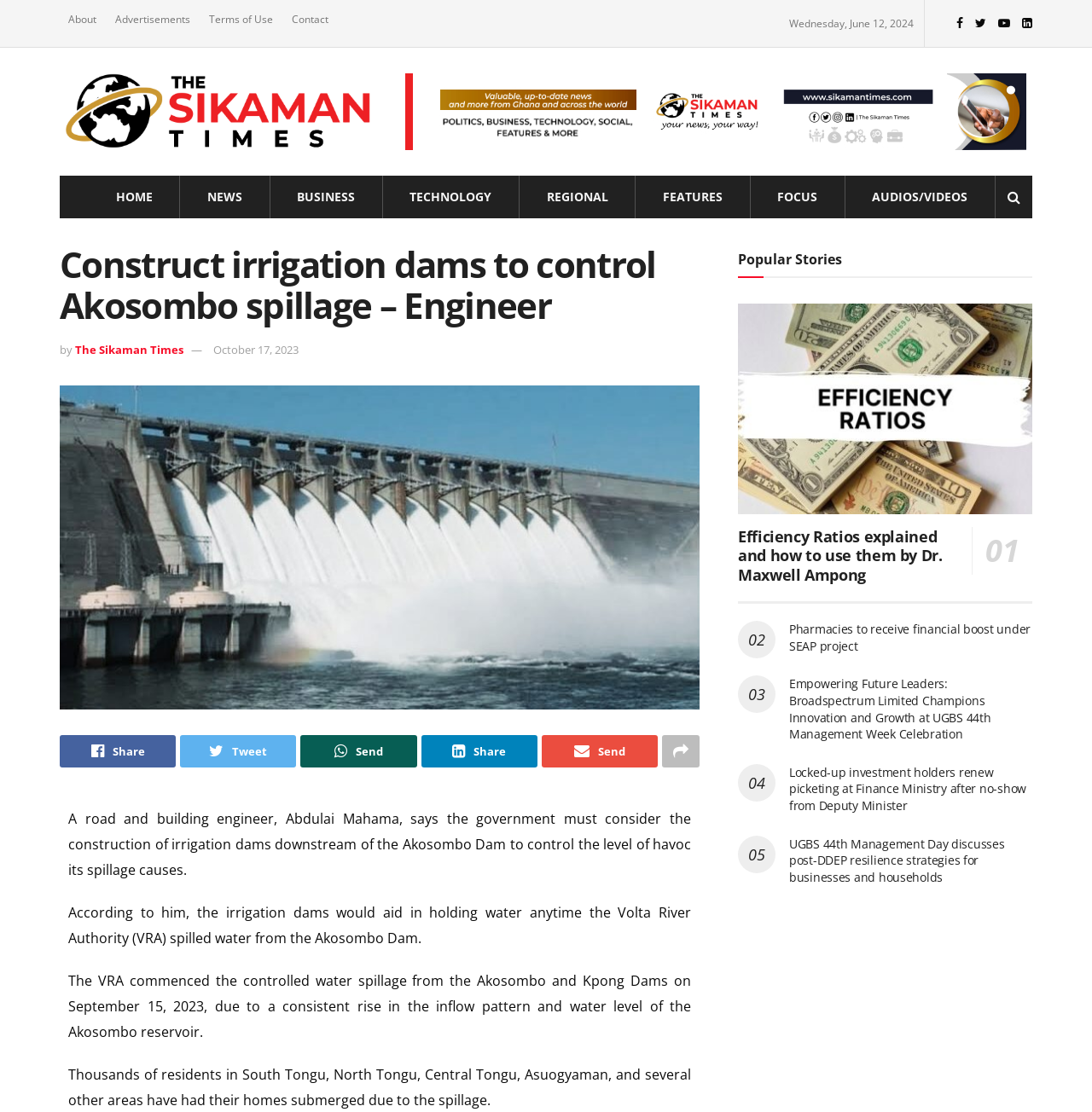Please identify the bounding box coordinates of the area that needs to be clicked to fulfill the following instruction: "Read the news about 'Akosombo, Kpong dams spillage causes havoc downstream'."

[0.055, 0.346, 0.641, 0.638]